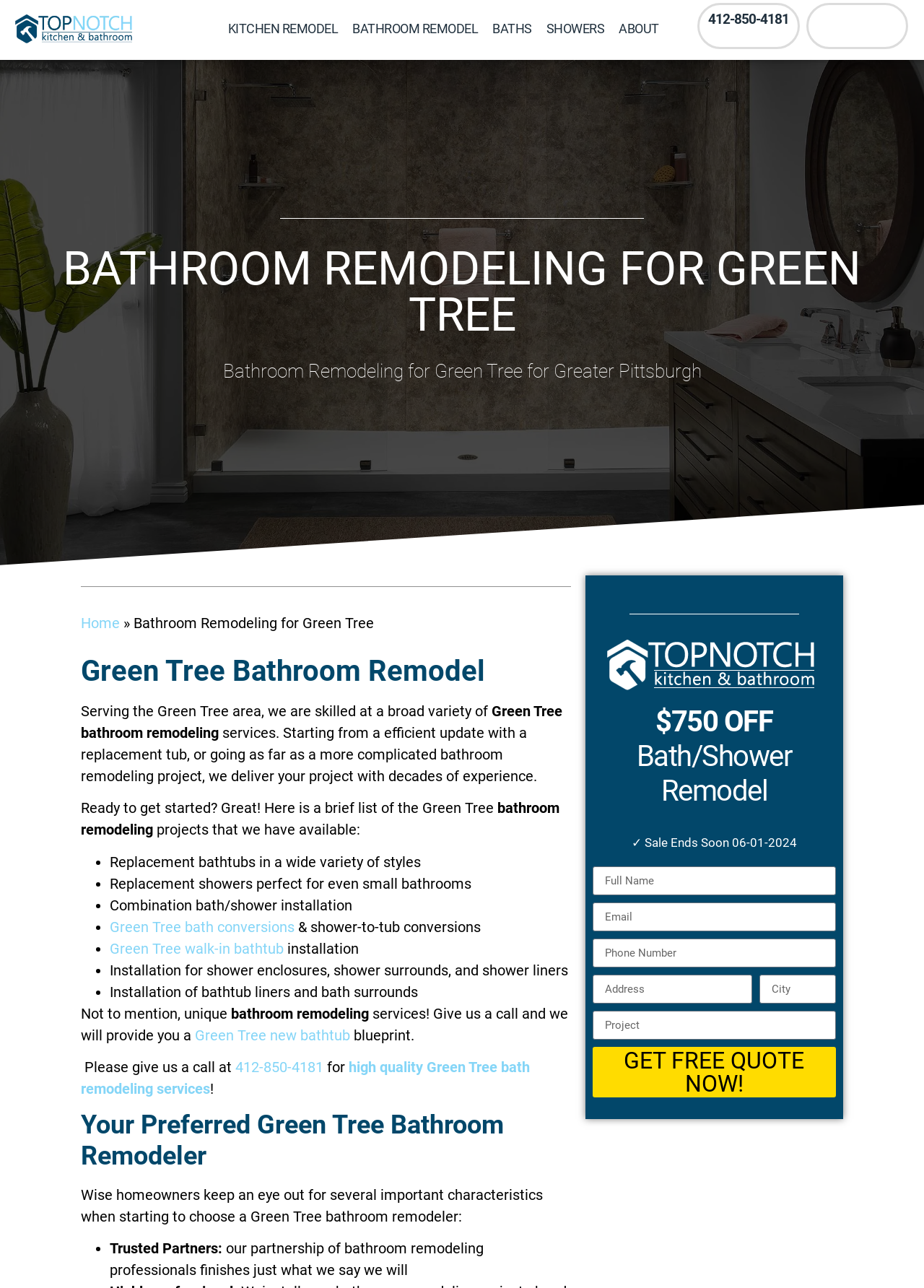Please identify the coordinates of the bounding box for the clickable region that will accomplish this instruction: "Fill in the full name".

[0.642, 0.673, 0.904, 0.695]